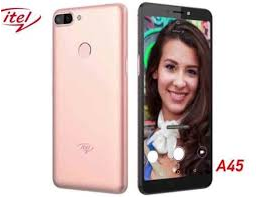Offer a detailed explanation of what is depicted in the image.

The image showcases the Itel A45 smartphone, highlighting its sleek design and functionality. Displayed at an angle, the device features a vibrant front display showcasing a youthful woman with a cheerful expression, indicative of the phone's capabilities in capturing clear and lively self-portraits. The metallic pink finish on the back adds a modern touch, complemented by the circular fingerprint sensor for enhanced security. This image serves to illustrate the promotional content related to the Itel A45 Flash File Firmware, emphasizing its role in resolving various software issues and optimizing device performance. The tagline "A45" prominently displayed reinforces the model's identity, appealing to consumers looking for stylish and efficient mobile solutions.